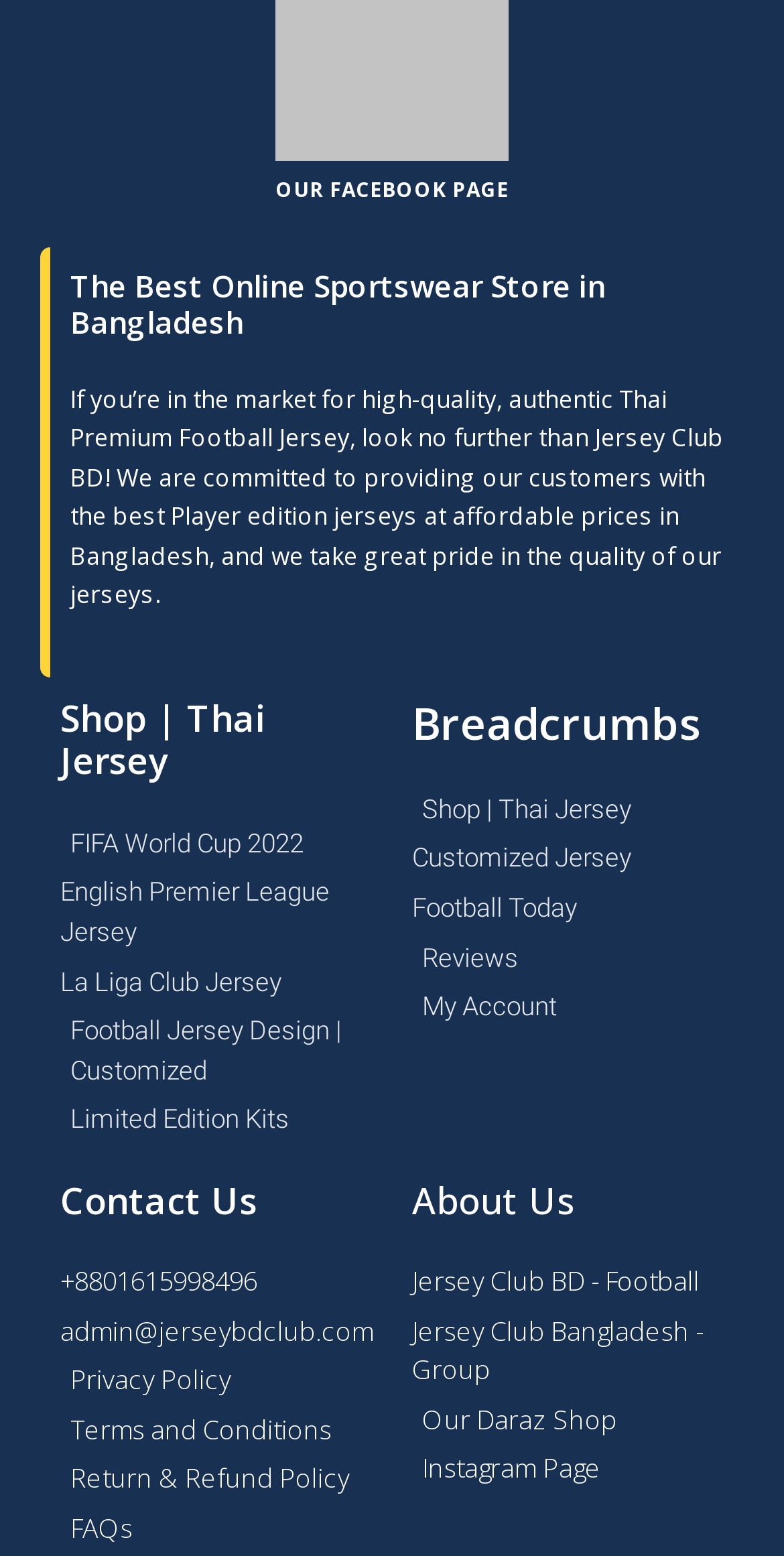Show the bounding box coordinates for the HTML element described as: "Jersey Club BD - Football".

[0.526, 0.812, 0.923, 0.837]